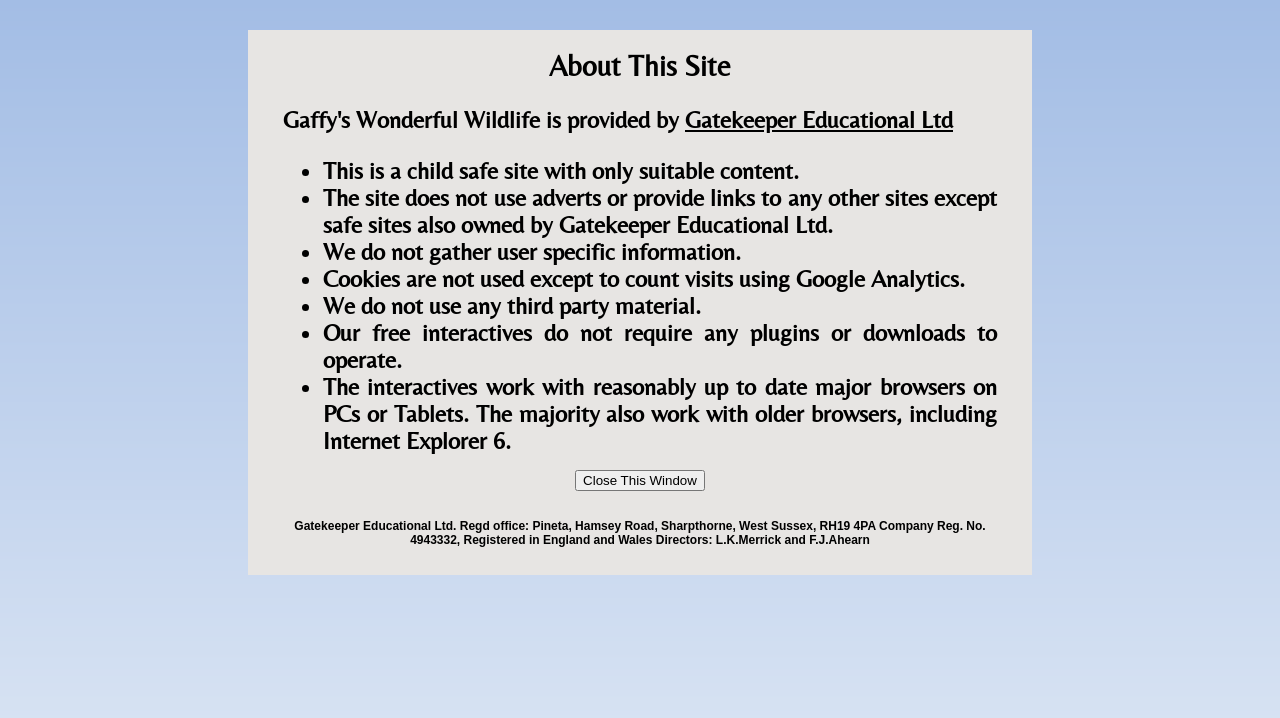Based on what you see in the screenshot, provide a thorough answer to this question: Are plugins or downloads required for interactives?

The webpage states that the free interactives on the website do not require any plugins or downloads to operate, and work with reasonably up to date major browsers on PCs or Tablets.